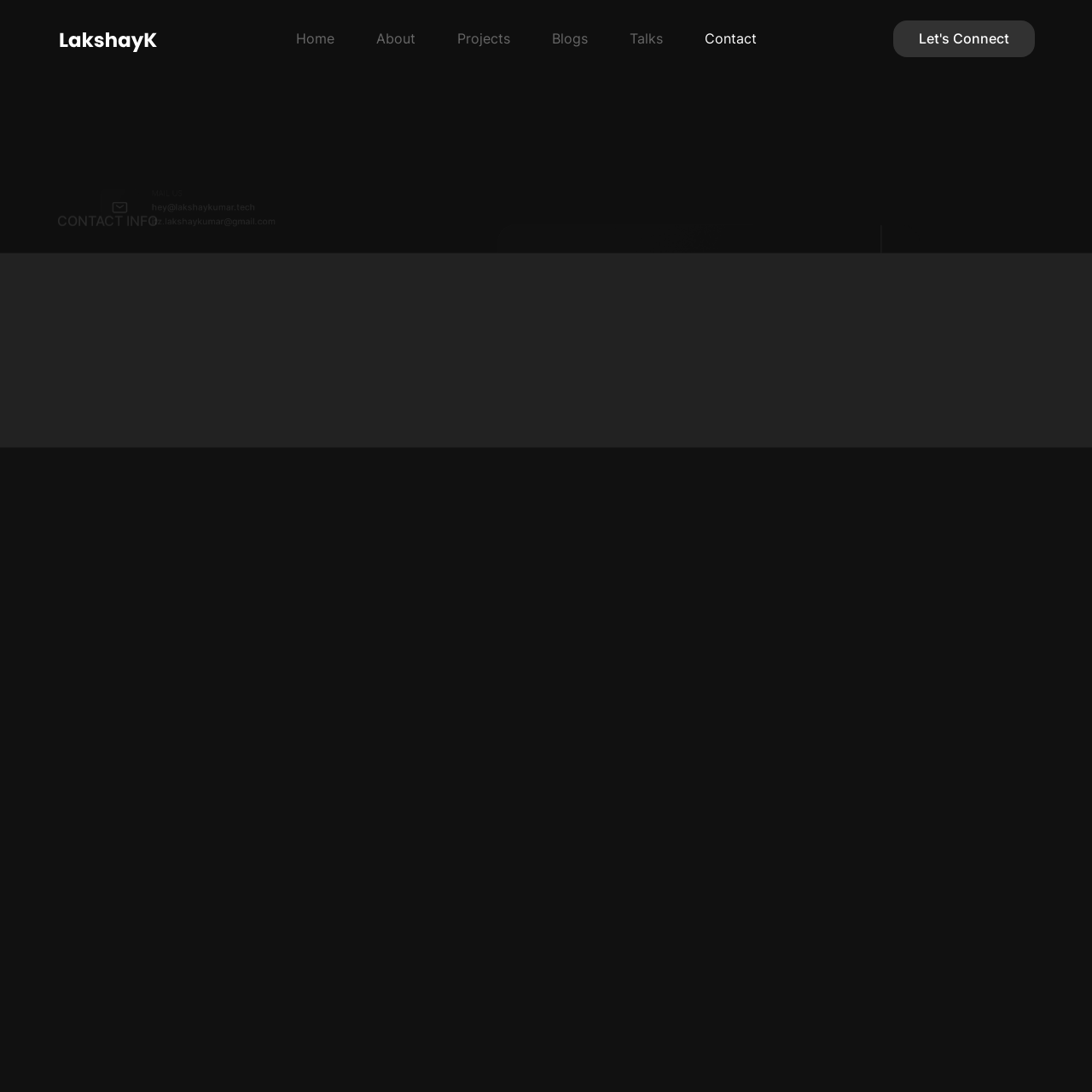Answer the following inquiry with a single word or phrase:
What is the phone number to contact Lakshay Kumar?

+91 8595984485